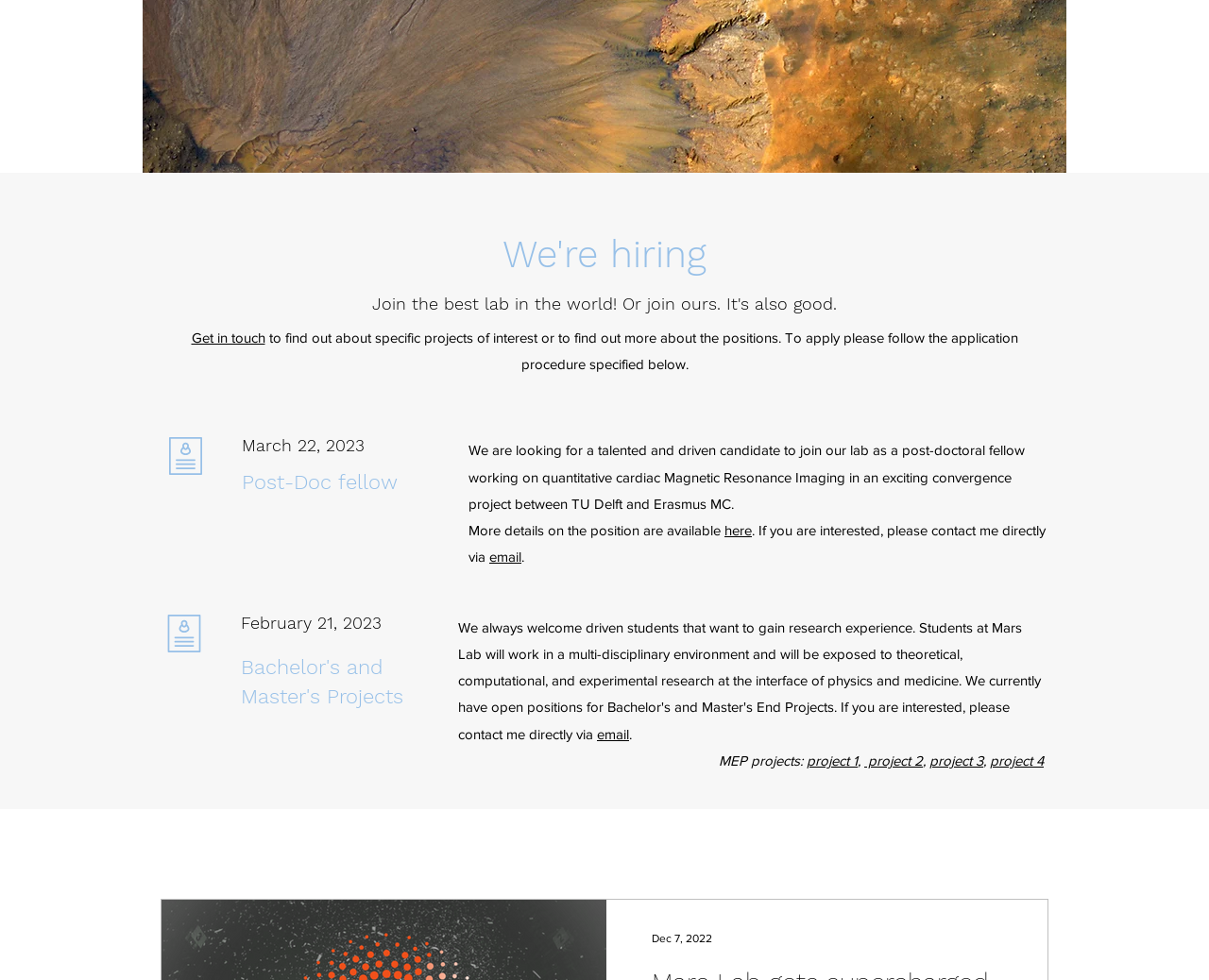Please provide a one-word or short phrase answer to the question:
What is the topic of the convergence project?

Quantitative cardiac Magnetic Resonance Imaging